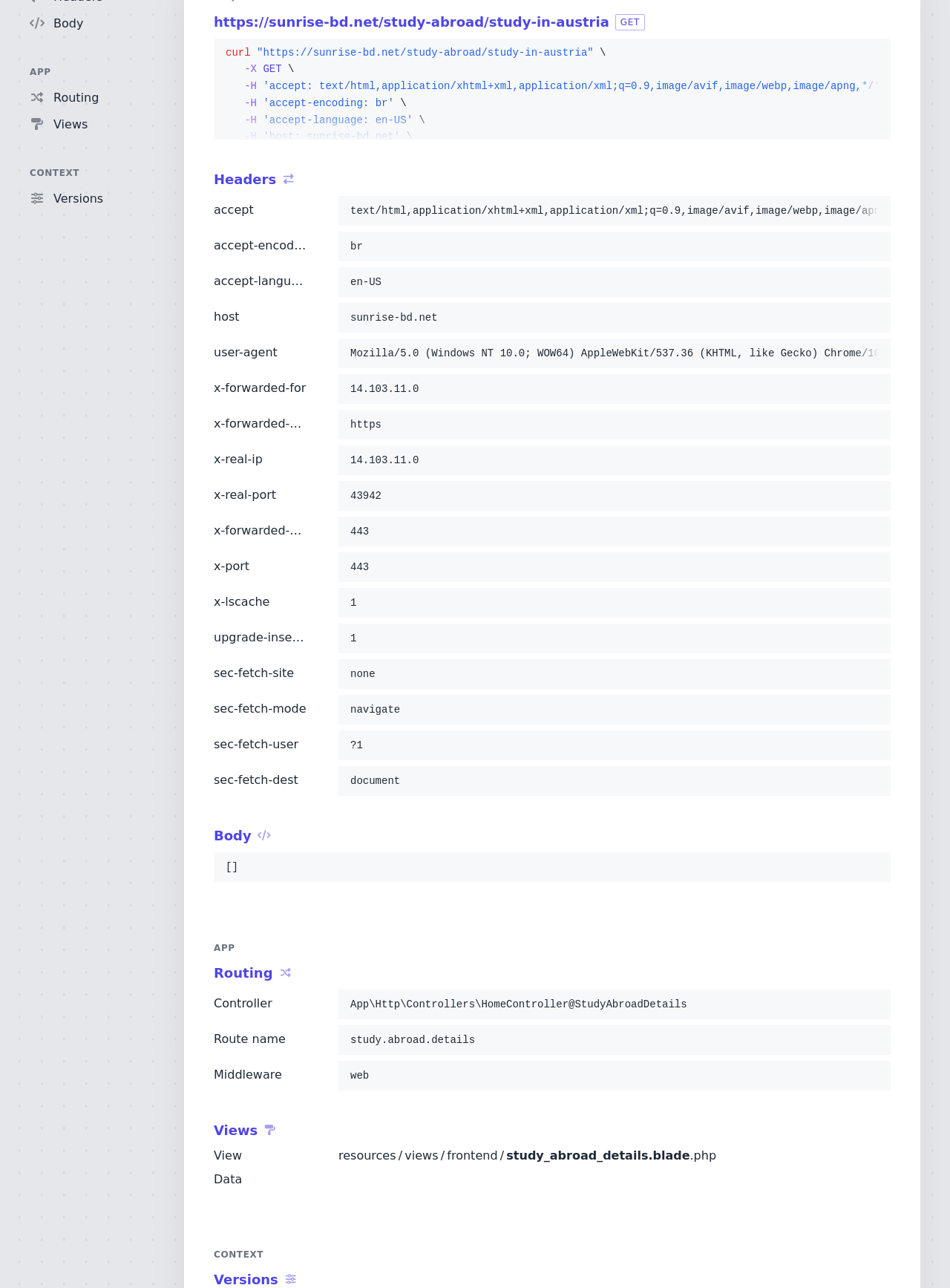What is the HTTP method used in the code block?
Answer the question with just one word or phrase using the image.

GET